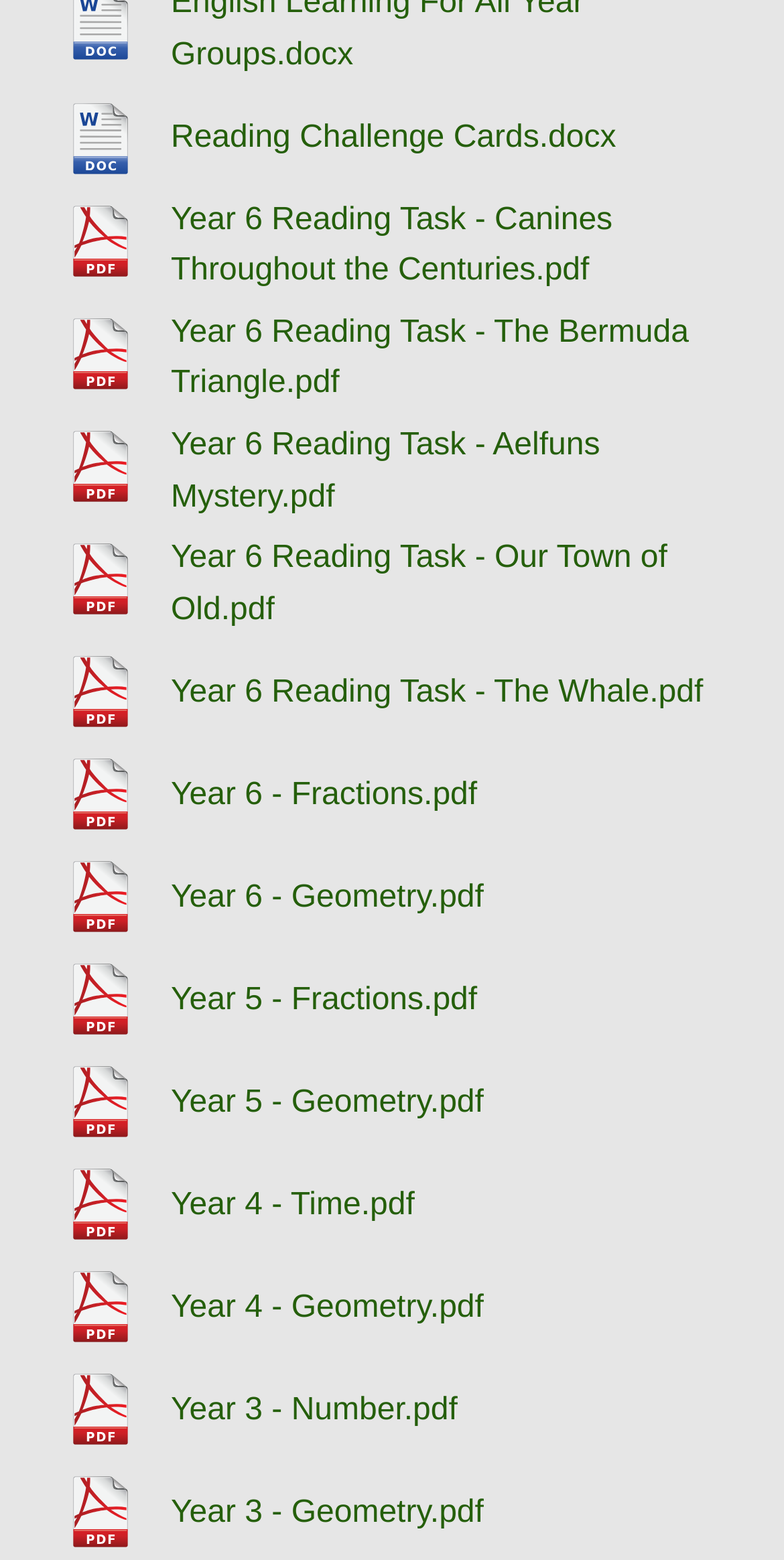Could you indicate the bounding box coordinates of the region to click in order to complete this instruction: "open Year 6 - Fractions".

[0.051, 0.48, 0.609, 0.539]